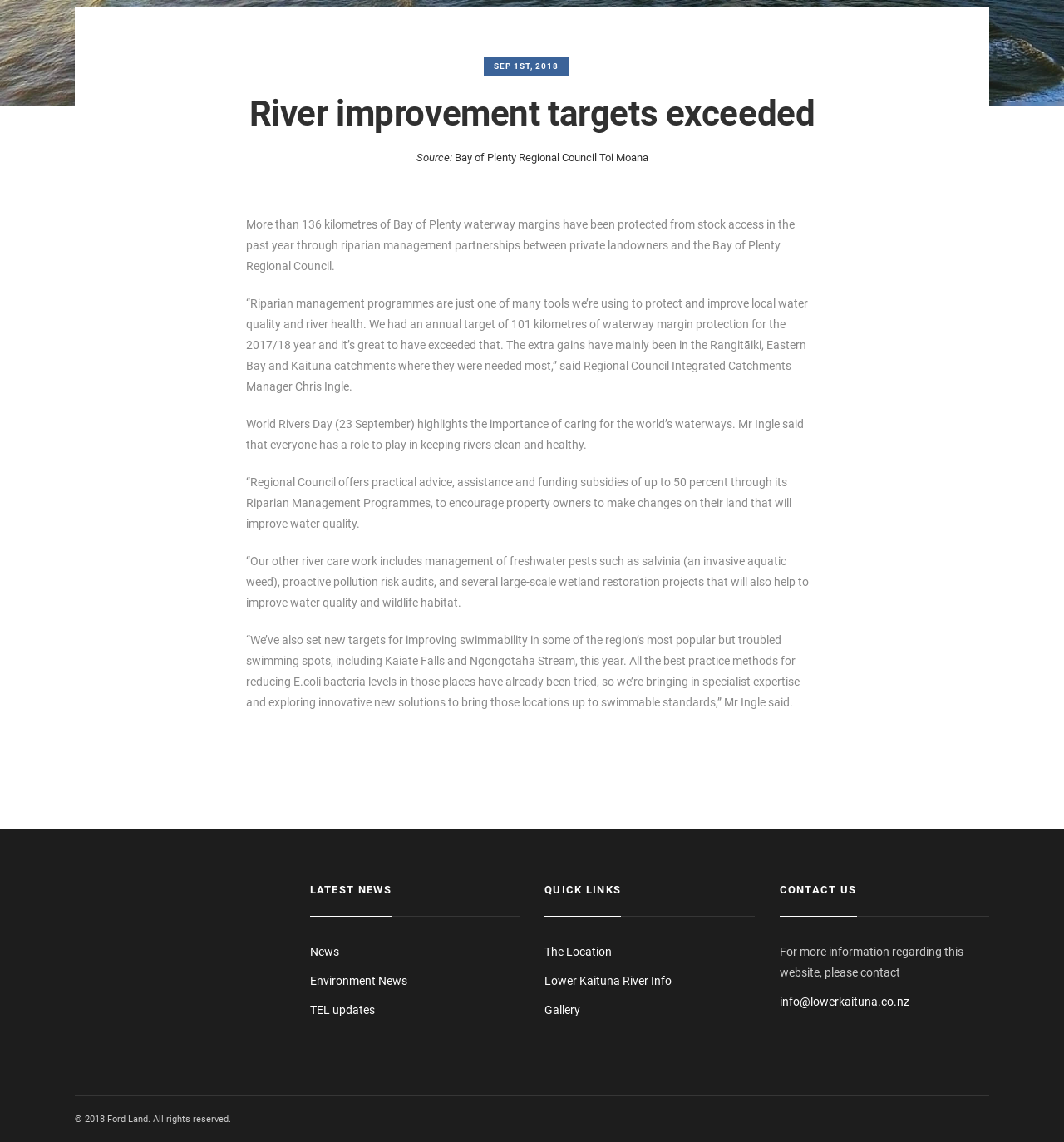Determine the bounding box coordinates for the UI element with the following description: "Lower Kaituna River Info". The coordinates should be four float numbers between 0 and 1, represented as [left, top, right, bottom].

[0.038, 0.968, 0.168, 0.98]